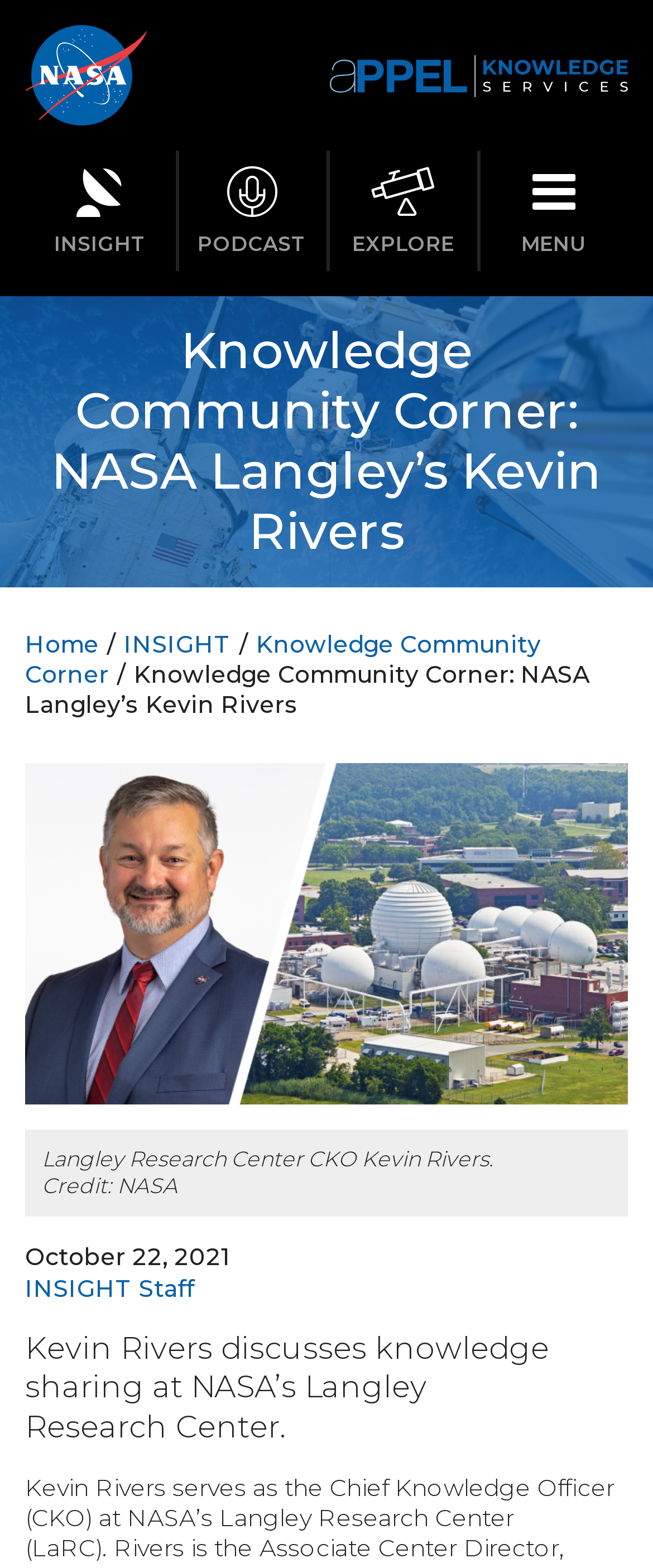Based on the image, provide a detailed and complete answer to the question: 
What is the topic of the article?

The webpage mentions 'Kevin Rivers discusses knowledge sharing at NASA’s Langley Research Center.' which indicates that the topic of the article is knowledge sharing at NASA.